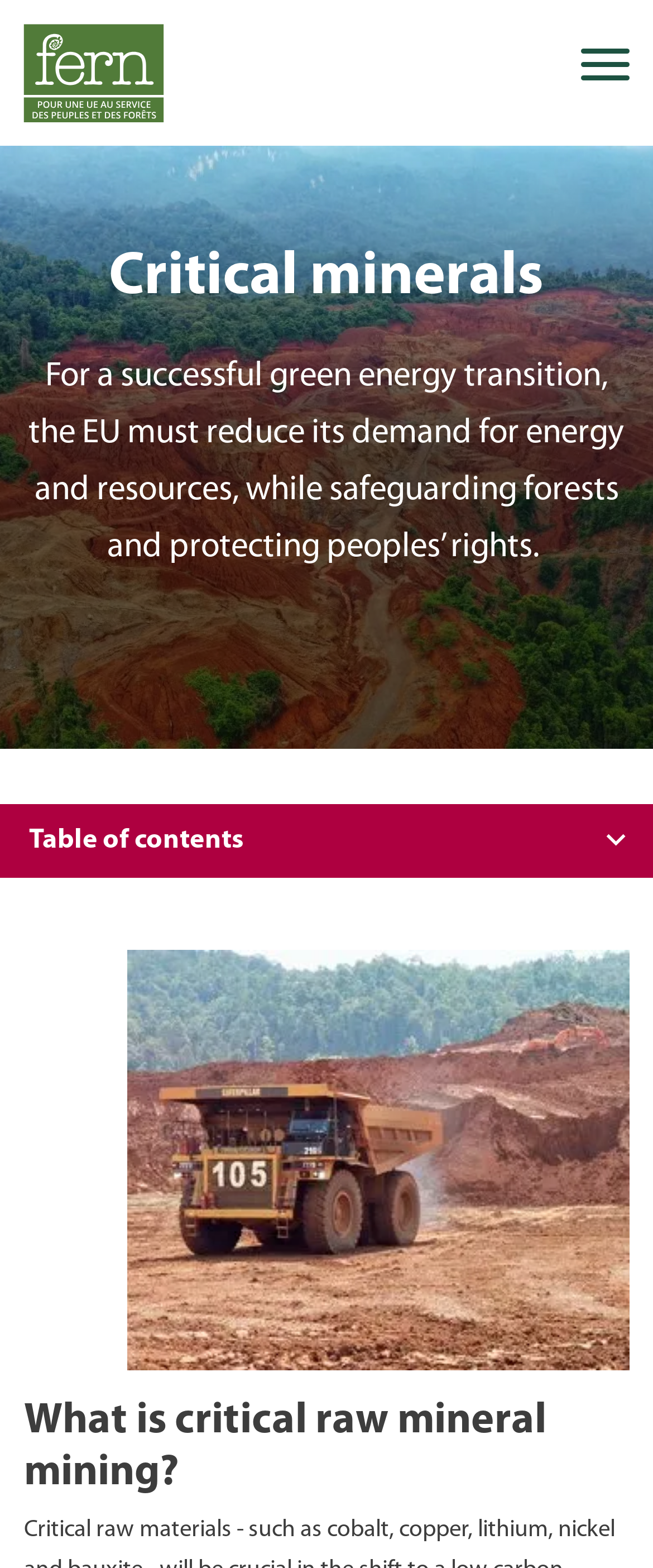What is the purpose of the 'Recherche' button?
Can you provide a detailed and comprehensive answer to the question?

The 'Recherche' button is located next to a textbox with the label 'Mots clé(s)', which is French for 'Keywords'. This suggests that the button is used to search for specific keywords or terms, likely within the context of critical raw materials.